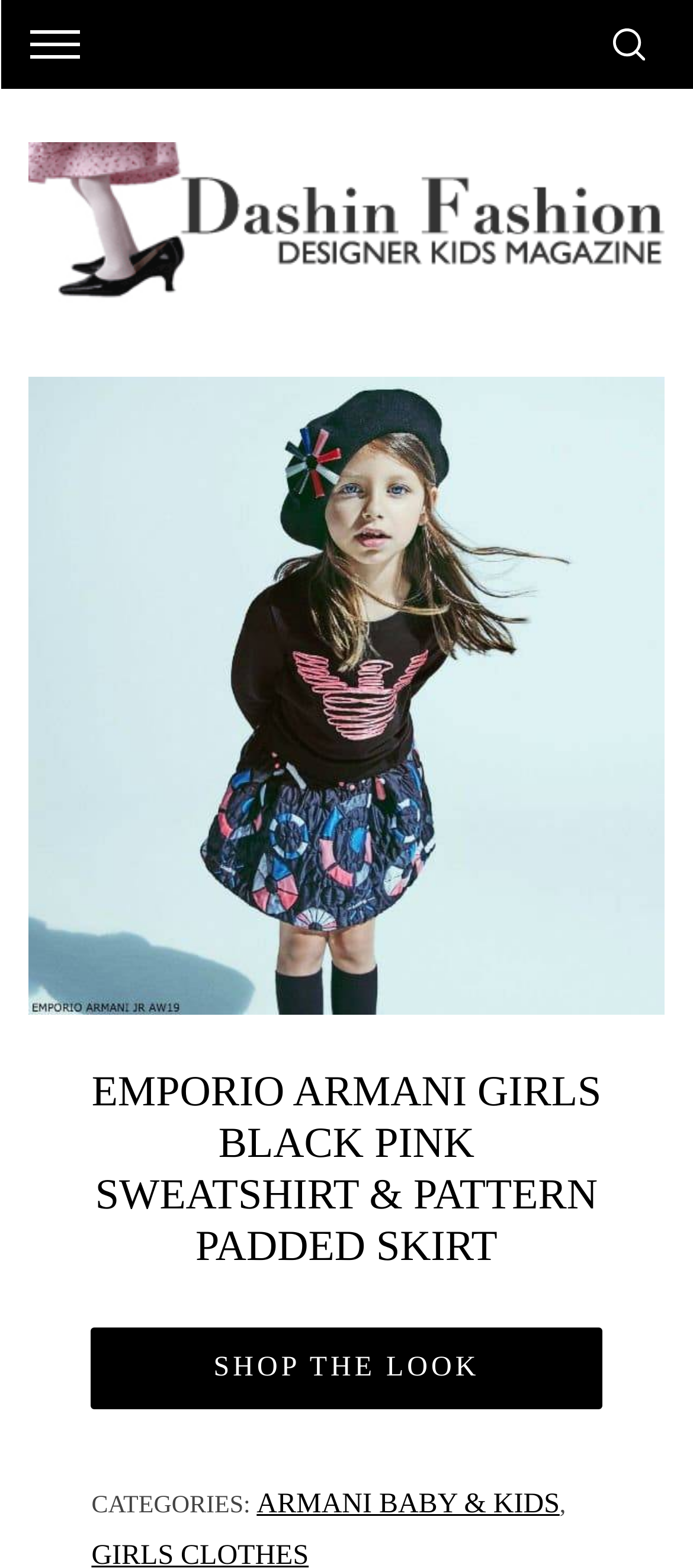Provide the bounding box coordinates for the specified HTML element described in this description: "Shop The Look". The coordinates should be four float numbers ranging from 0 to 1, in the format [left, top, right, bottom].

[0.132, 0.847, 0.868, 0.898]